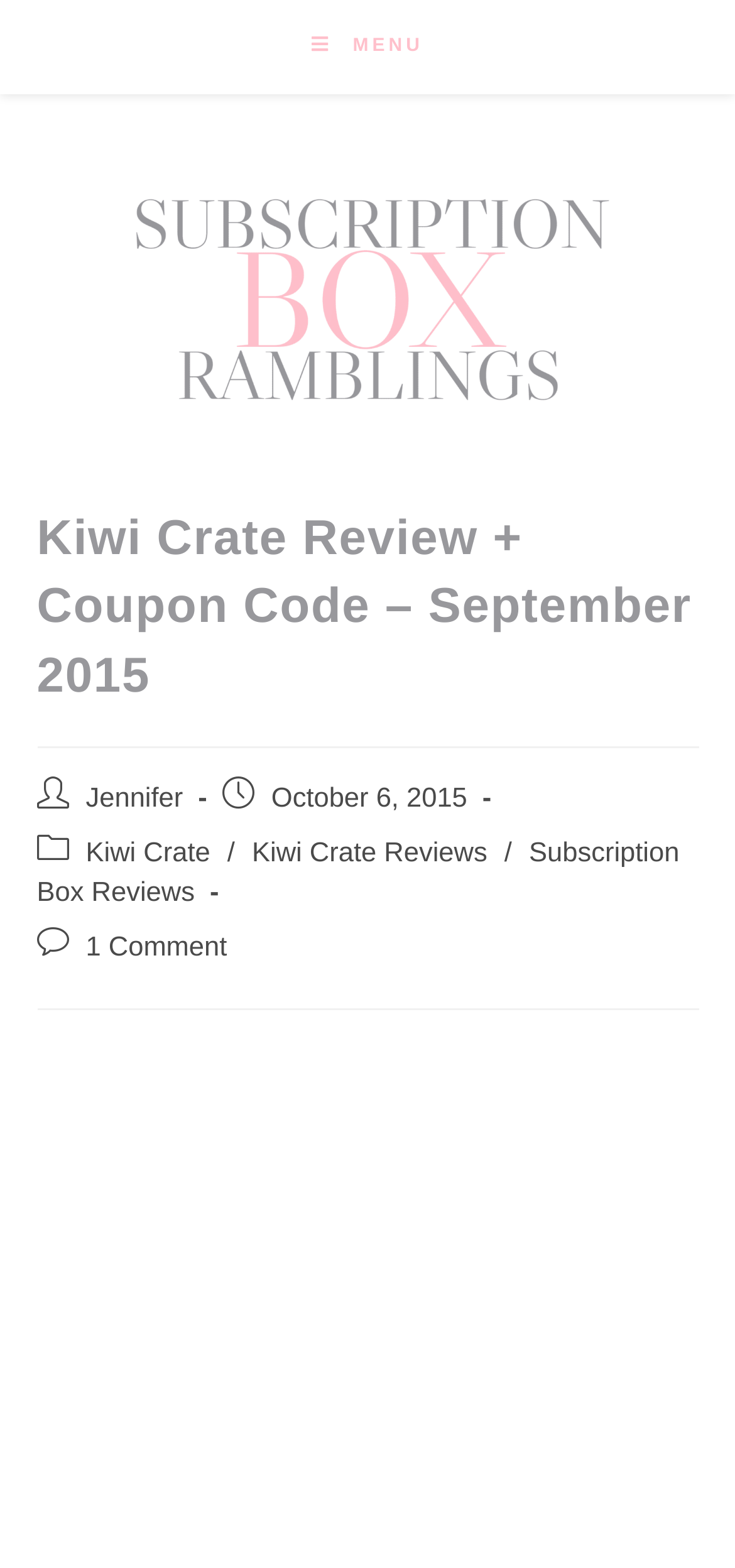Carefully observe the image and respond to the question with a detailed answer:
How many comments does this post have?

I found the number of comments by looking at the 'Post comments:' section, which is located below the main heading. The text 'Post comments:' is followed by a link with the text '1 Comment', indicating that this post has one comment.